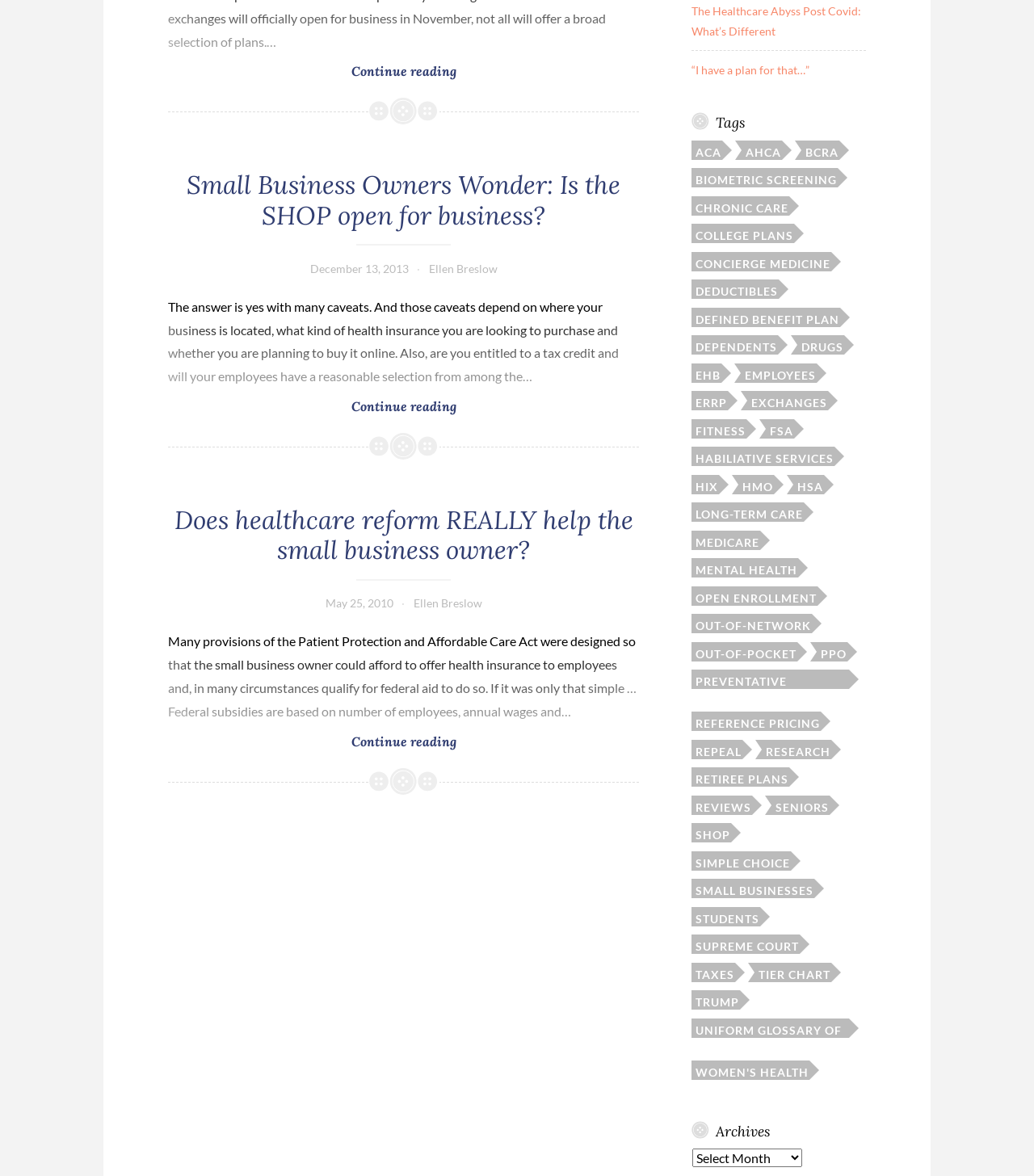Find and provide the bounding box coordinates for the UI element described here: "Uniform Glossary of Terms". The coordinates should be given as four float numbers between 0 and 1: [left, top, right, bottom].

[0.669, 0.866, 0.821, 0.882]